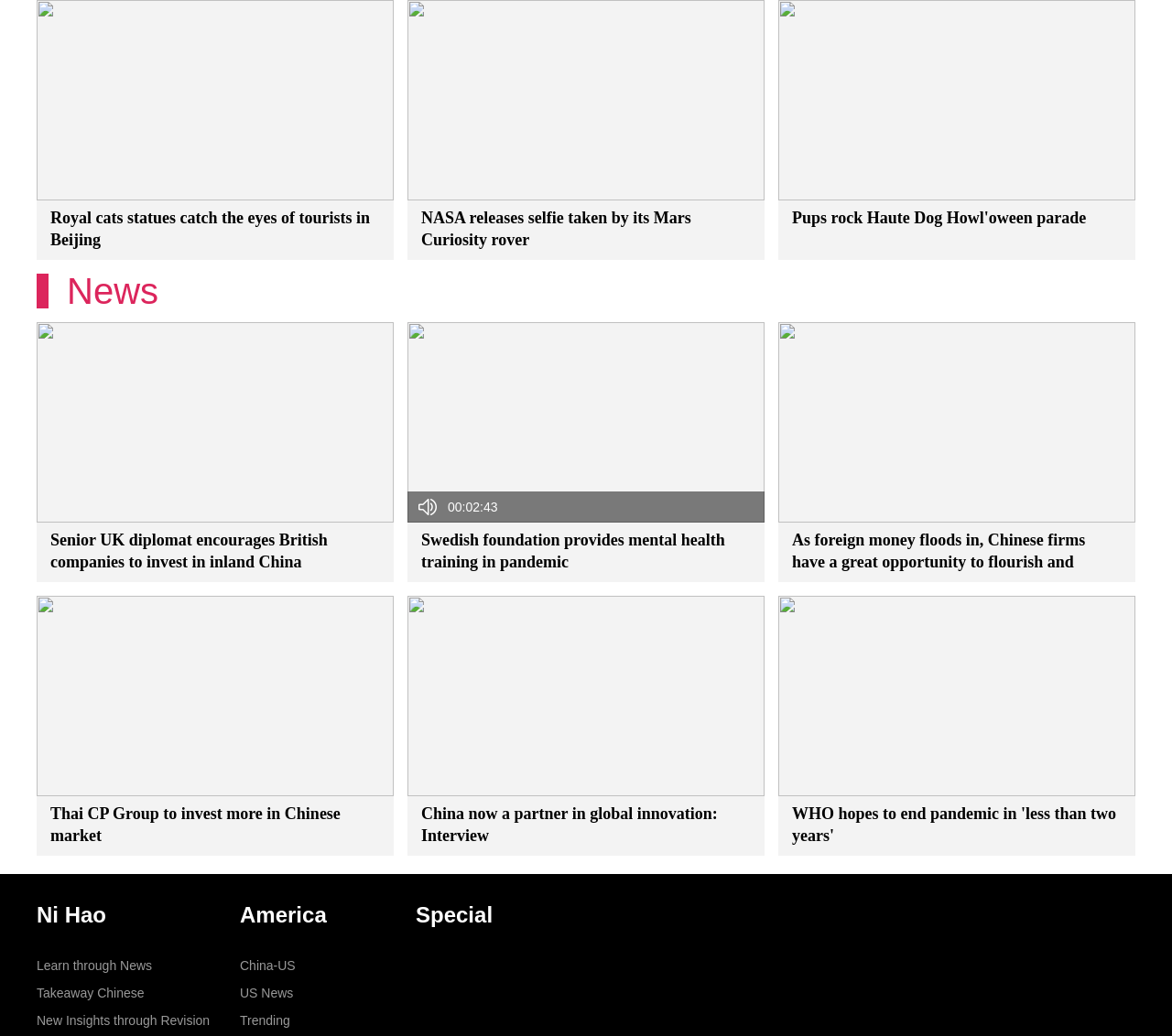What is the main category of the webpage?
Using the visual information from the image, give a one-word or short-phrase answer.

News